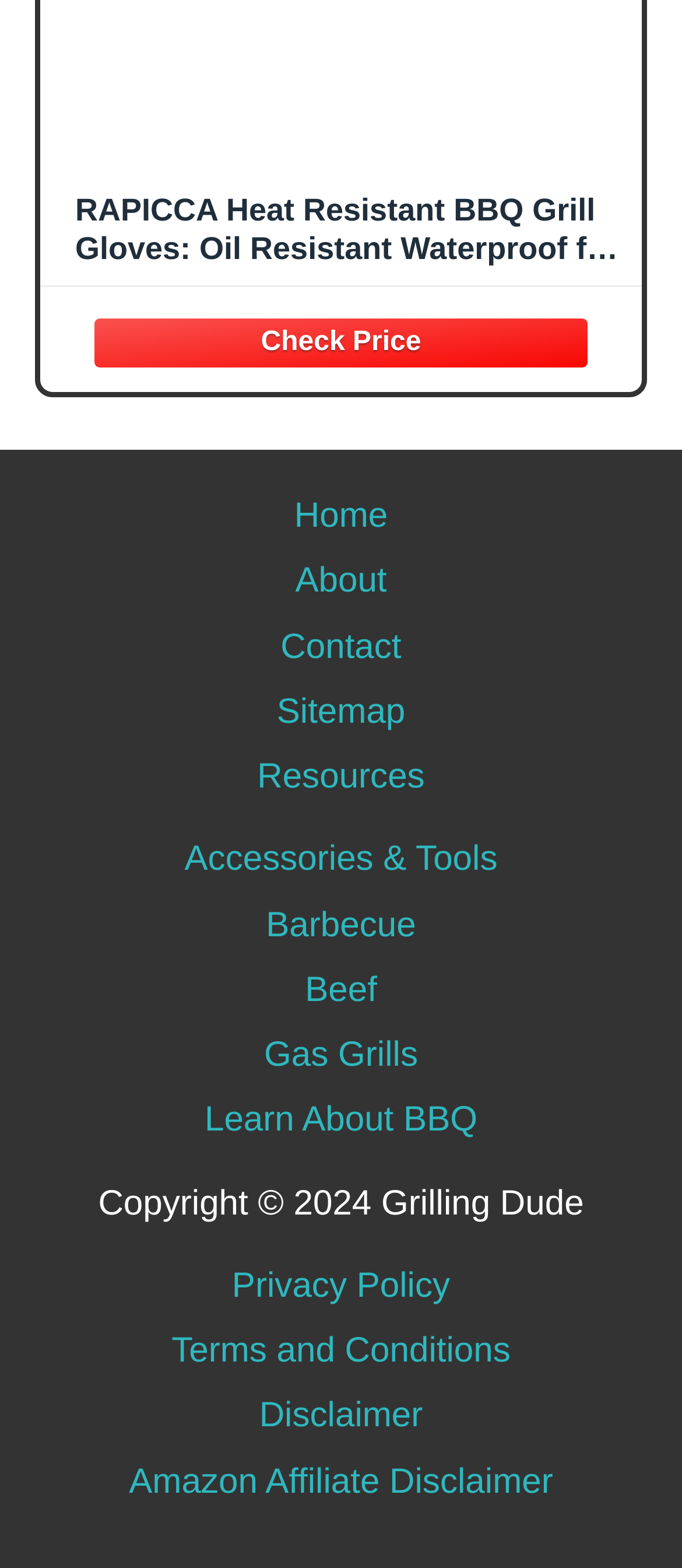Identify the bounding box coordinates of the area you need to click to perform the following instruction: "Read the disclaimer".

[0.38, 0.891, 0.62, 0.916]